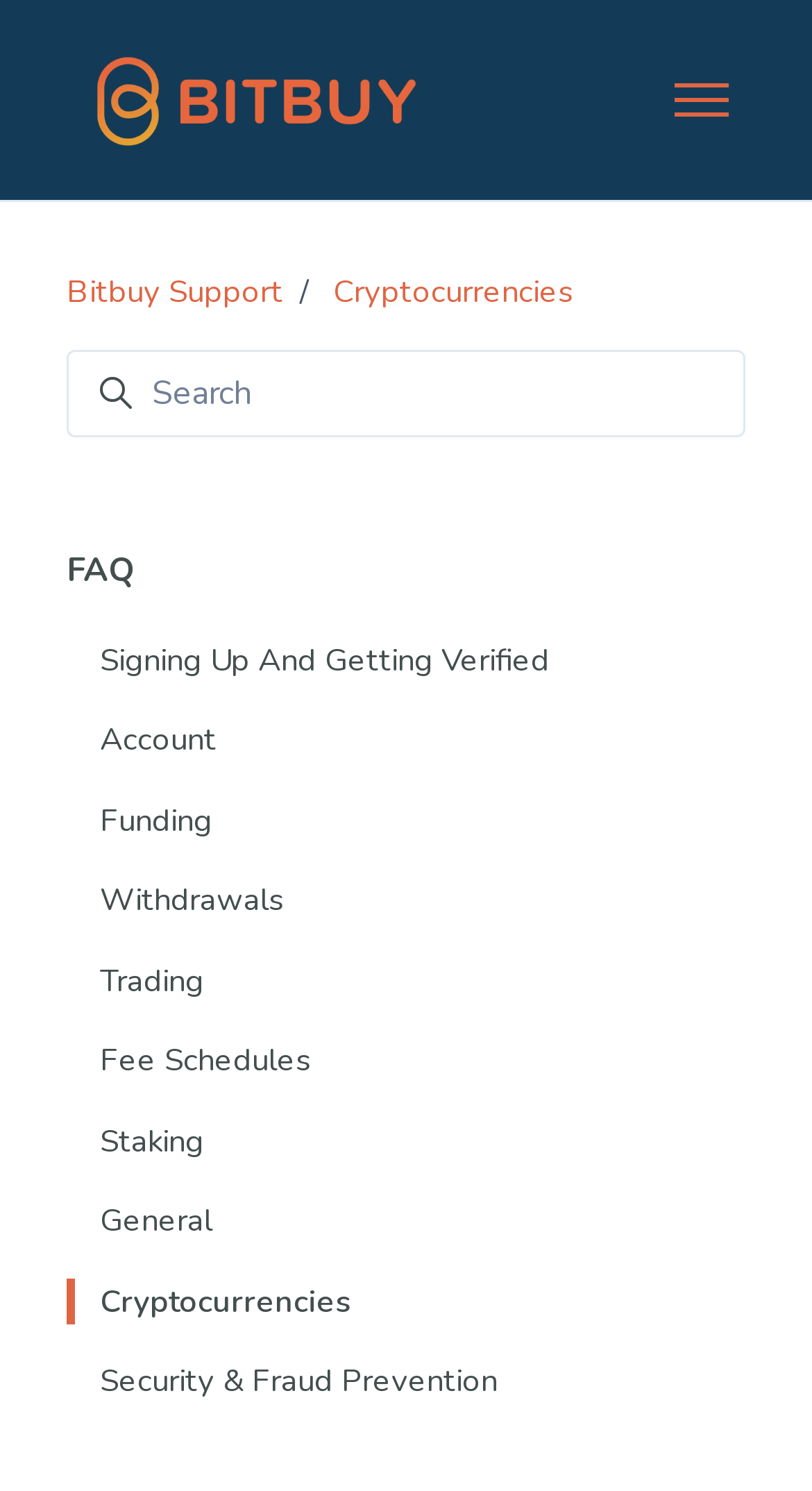Determine the bounding box coordinates for the UI element described. Format the coordinates as (top-left x, top-left y, bottom-right x, bottom-right y) and ensure all values are between 0 and 1. Element description: Signing Up And Getting Verified

[0.082, 0.416, 0.918, 0.469]